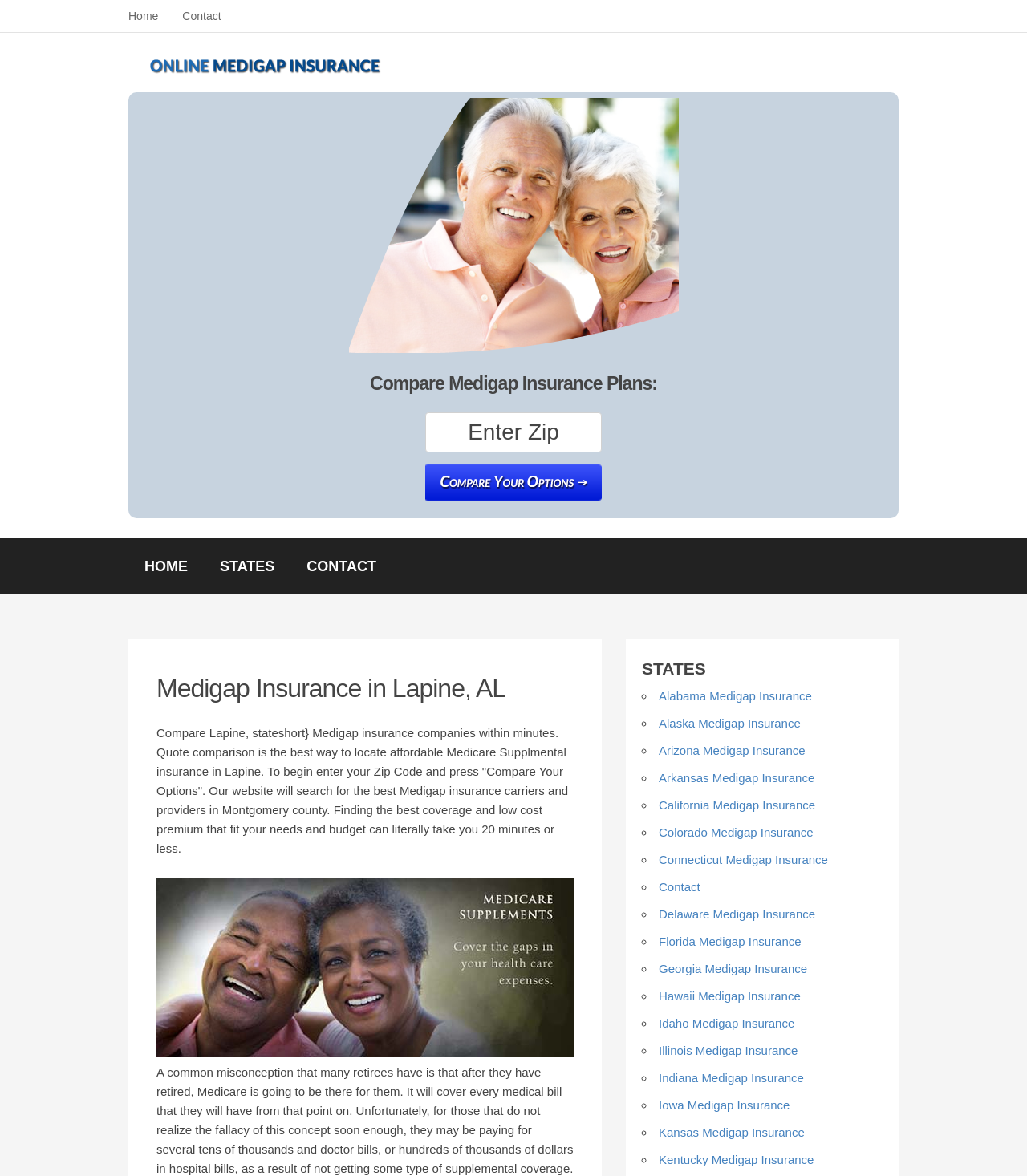Identify the bounding box coordinates of the element that should be clicked to fulfill this task: "Click the 'Home' link". The coordinates should be provided as four float numbers between 0 and 1, i.e., [left, top, right, bottom].

[0.125, 0.008, 0.154, 0.019]